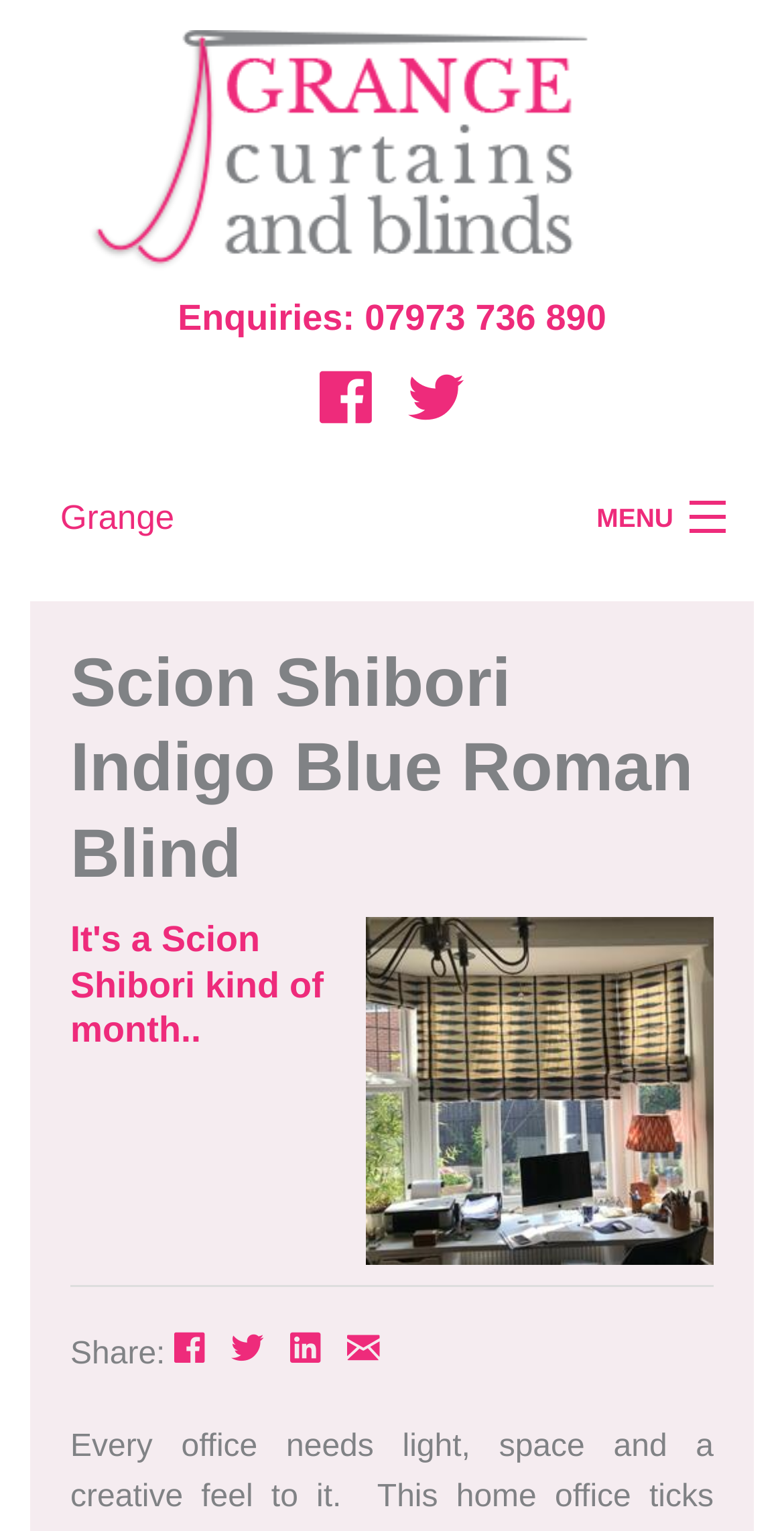Analyze the image and deliver a detailed answer to the question: How many menu items are available?

The webpage has eight menu items, which are represented by the link elements with the texts 'HOME', 'ABOUT', 'CURTAINS', 'ROMAN BLINDS', 'SOFT FURNISHINGS', 'SCRAPBOOK', 'CONTACT US', and 'MENU' at the top of the webpage.